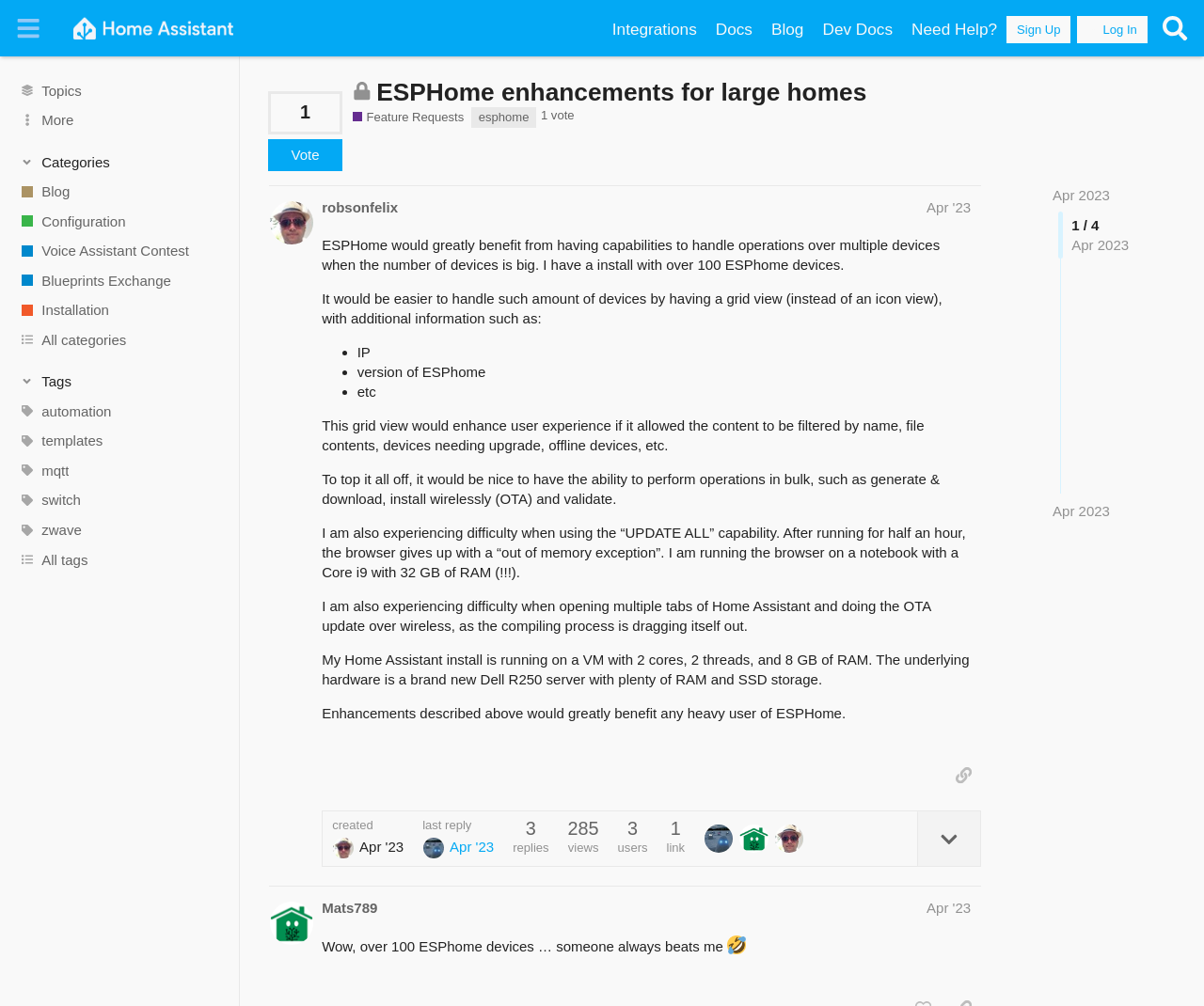Please answer the following question using a single word or phrase: 
How many ESPhome devices does the user have?

over 100